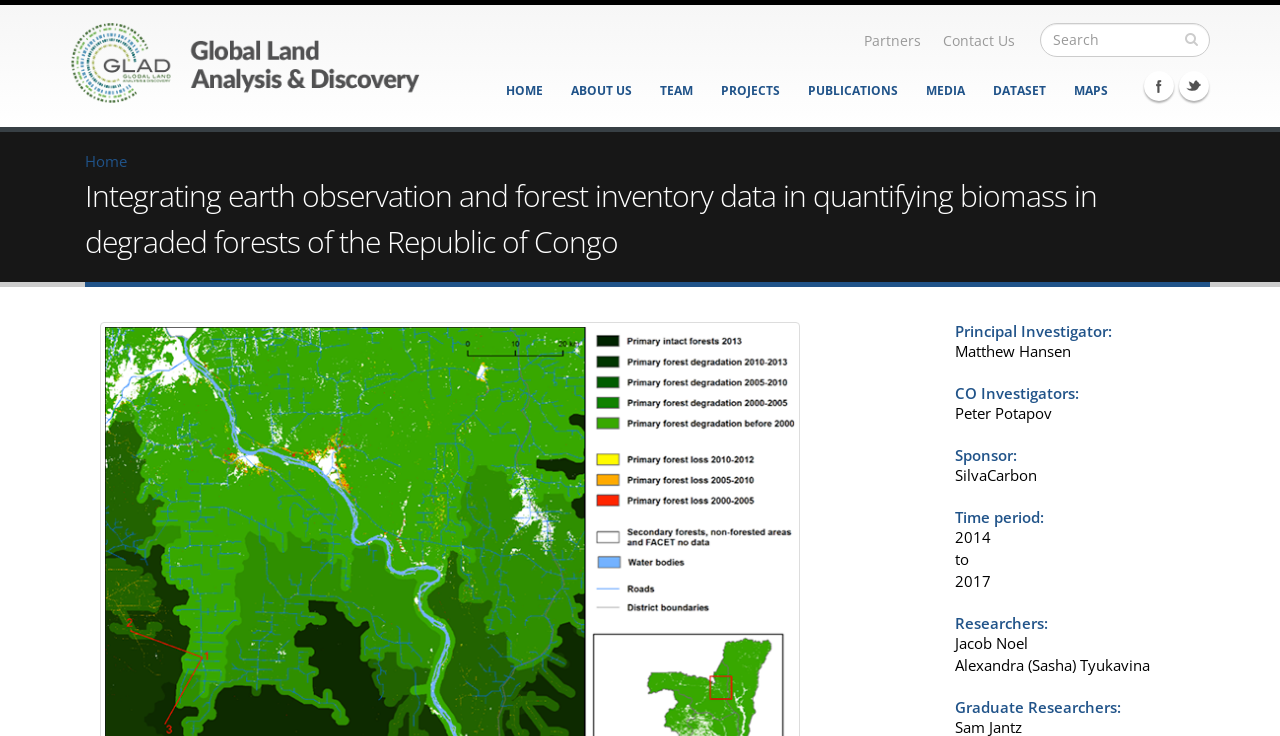Locate the bounding box coordinates of the element's region that should be clicked to carry out the following instruction: "Search for terms". The coordinates need to be four float numbers between 0 and 1, i.e., [left, top, right, bottom].

[0.812, 0.031, 0.945, 0.077]